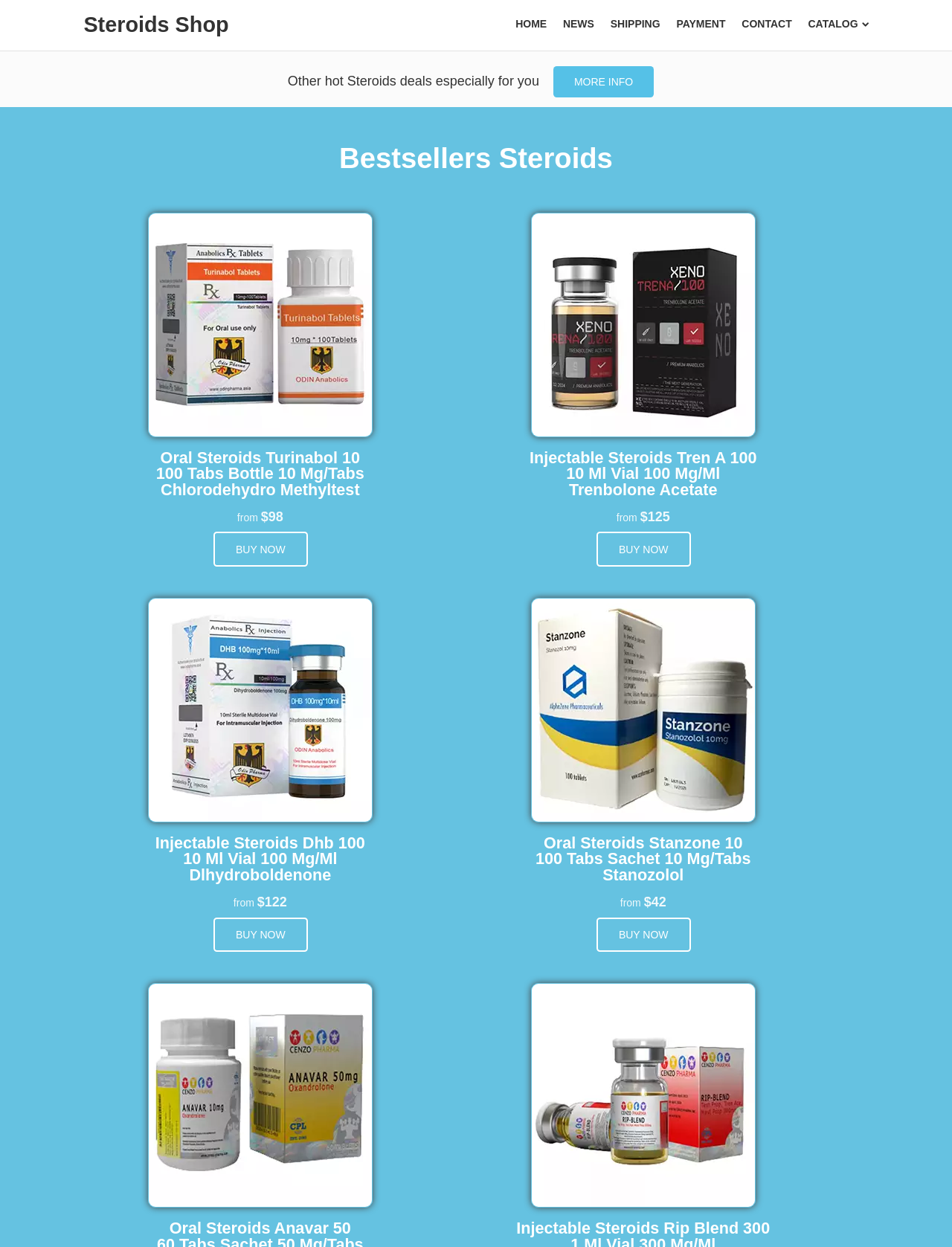How many types of steroids are displayed on the webpage?
Please respond to the question with a detailed and informative answer.

The webpage displays four types of steroids: Oral Steroids Turinabol 10, Injectable Steroids Tren A 100, Injectable Steroids Dhb 100, and Oral Steroids Stanzone 10. These are displayed as separate sections with images, headings, and prices.